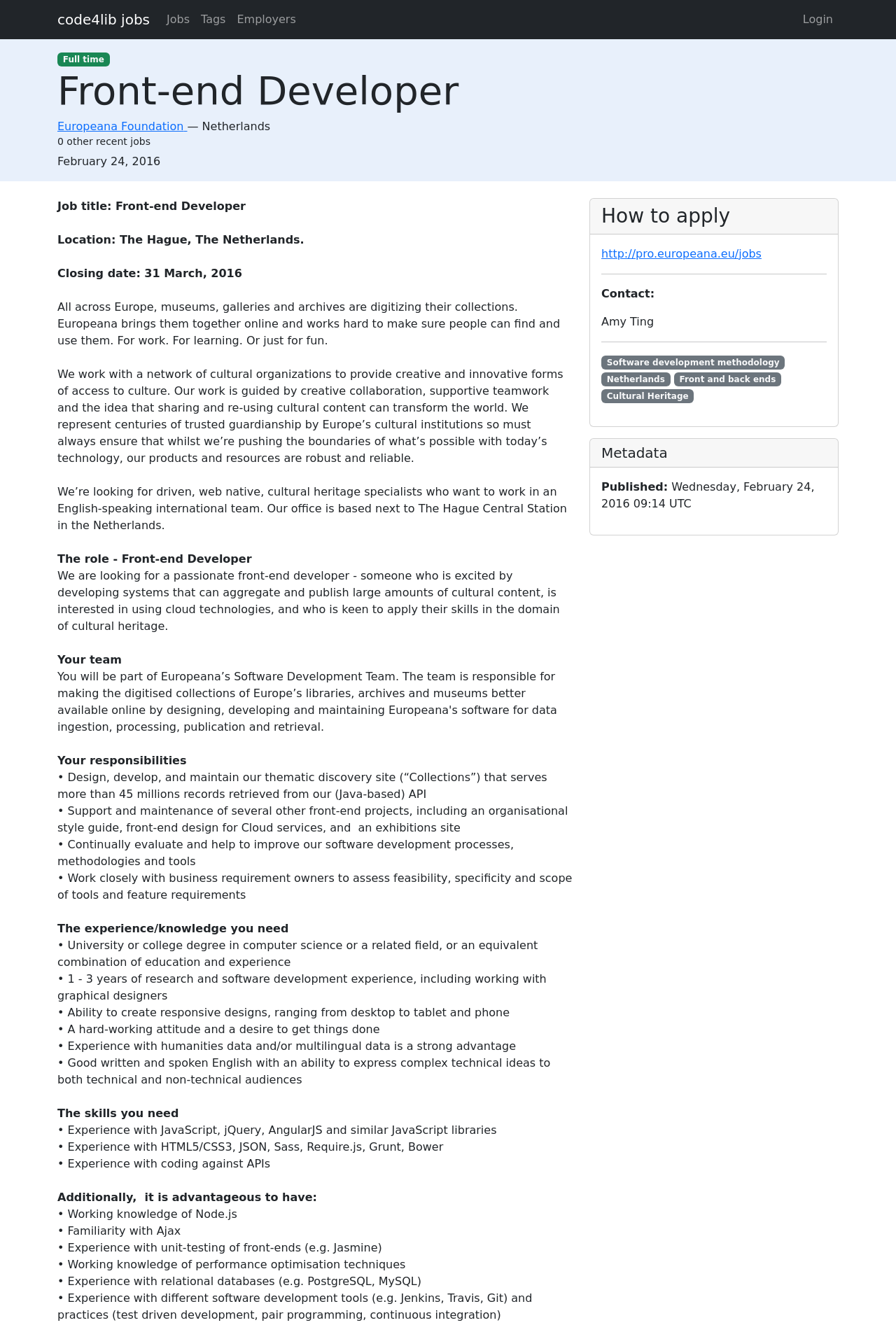Determine the bounding box coordinates of the clickable element to achieve the following action: 'Check the news'. Provide the coordinates as four float values between 0 and 1, formatted as [left, top, right, bottom].

None